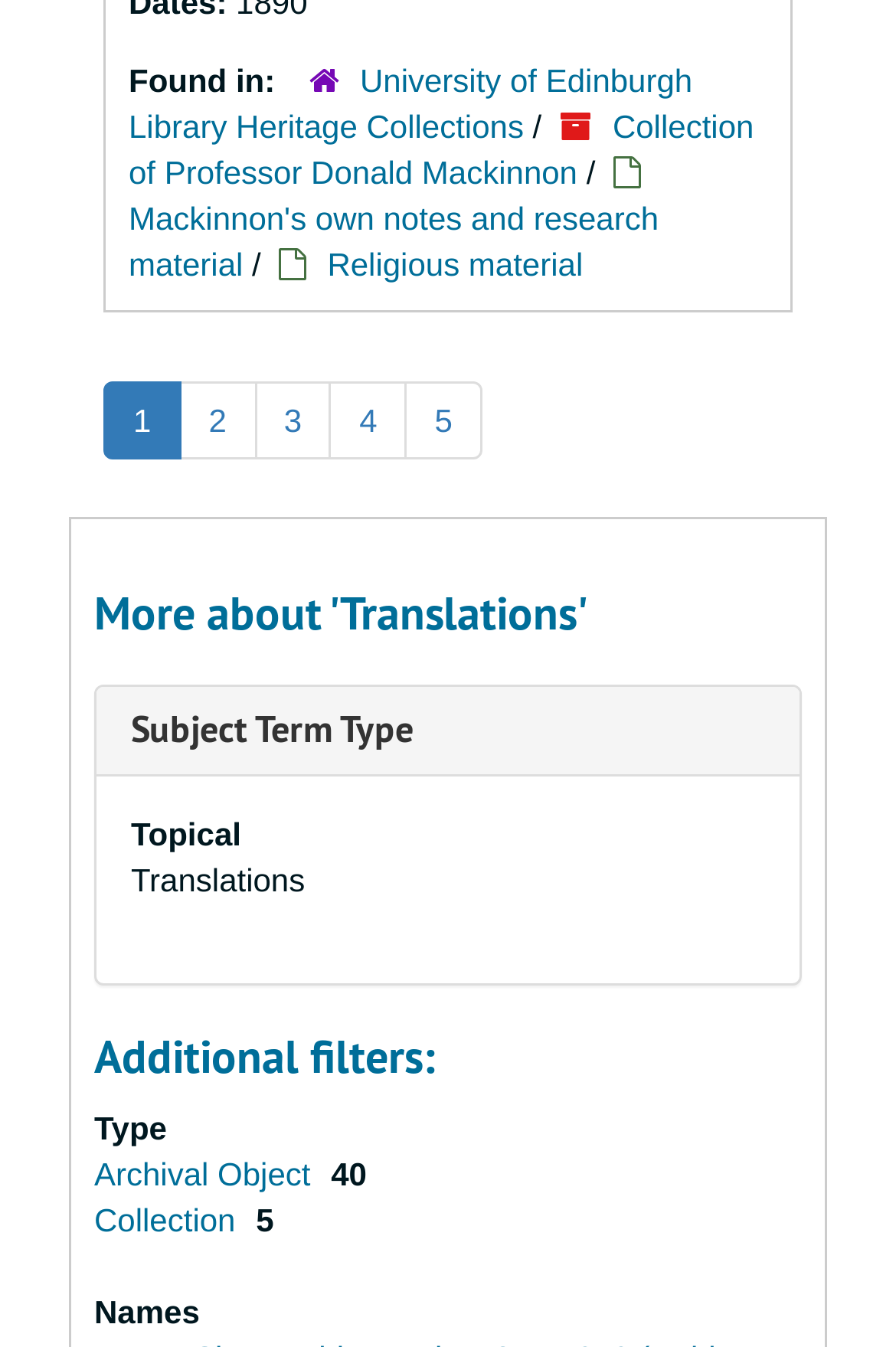Find the bounding box coordinates for the area you need to click to carry out the instruction: "Read more about Translations". The coordinates should be four float numbers between 0 and 1, indicated as [left, top, right, bottom].

[0.105, 0.437, 0.895, 0.474]